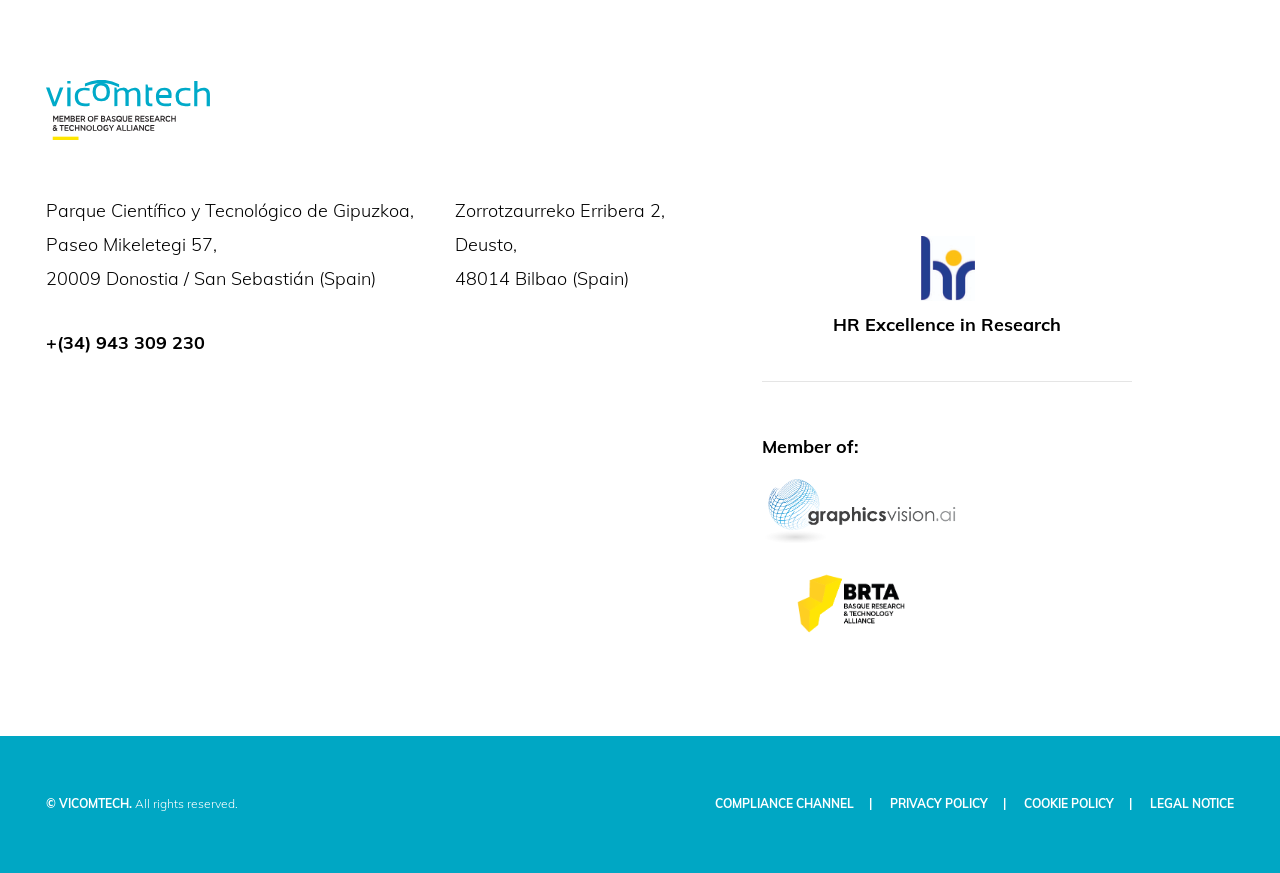Could you indicate the bounding box coordinates of the region to click in order to complete this instruction: "Check compliance channel".

[0.559, 0.911, 0.689, 0.929]